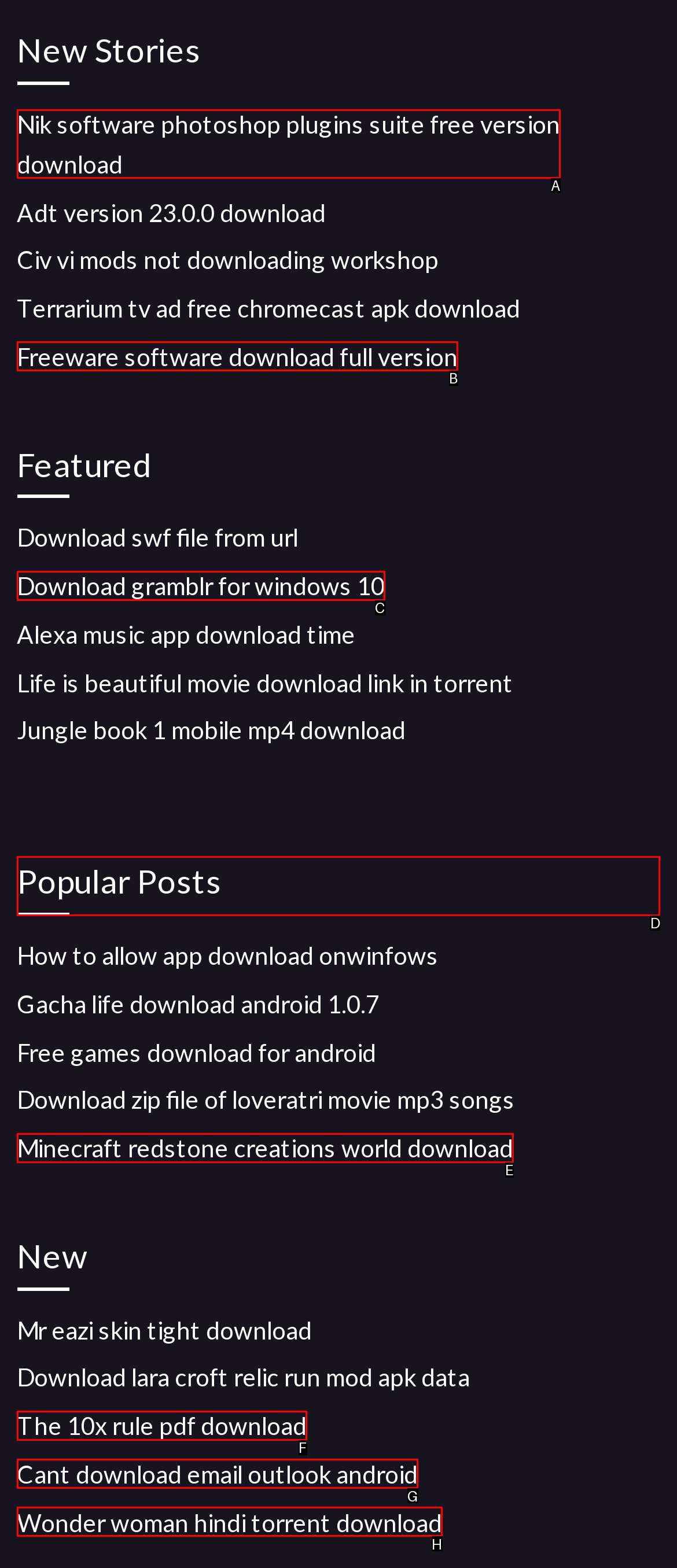Tell me the letter of the UI element I should click to accomplish the task: Read Popular Posts based on the choices provided in the screenshot.

D